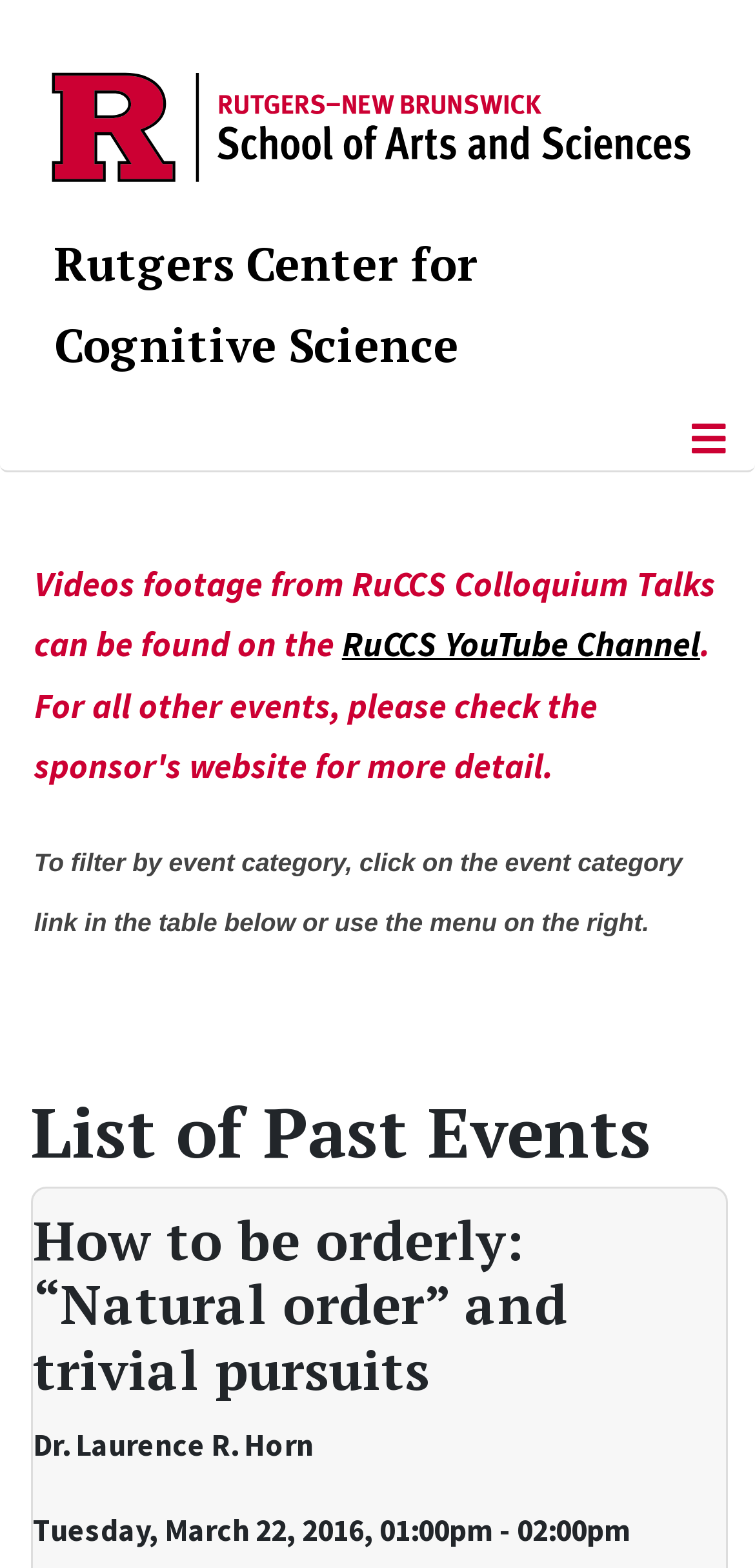From the screenshot, find the bounding box of the UI element matching this description: "aria-label="Toggle Navigation"". Supply the bounding box coordinates in the form [left, top, right, bottom], each a float between 0 and 1.

[0.883, 0.261, 0.996, 0.298]